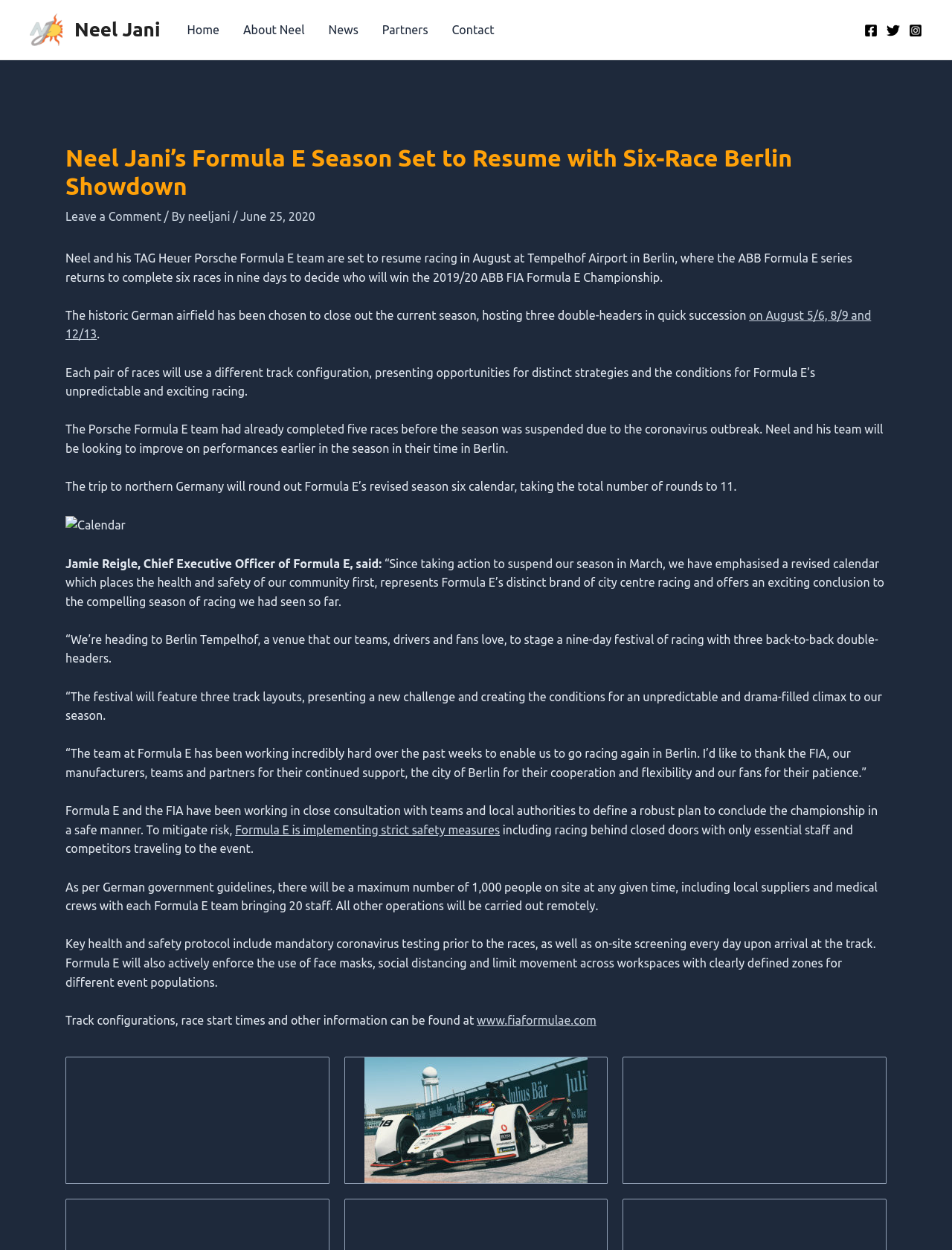Specify the bounding box coordinates of the area that needs to be clicked to achieve the following instruction: "Read the full article about Neel Jani's Formula E season".

[0.069, 0.115, 0.931, 0.16]